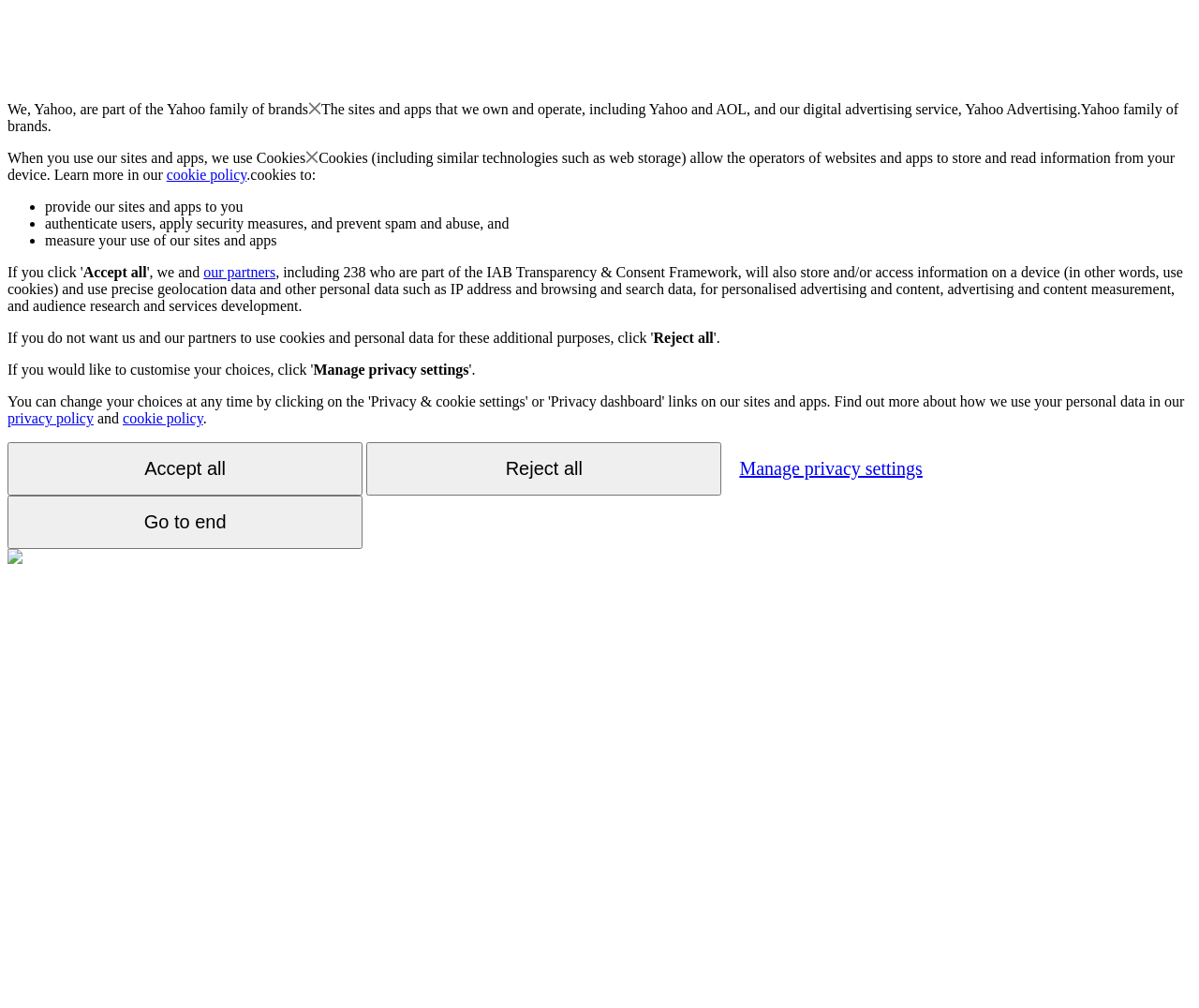What can users do with their privacy settings?
Based on the content of the image, thoroughly explain and answer the question.

The webpage provides a button labeled 'Manage privacy settings' which suggests that users can manage their privacy settings.